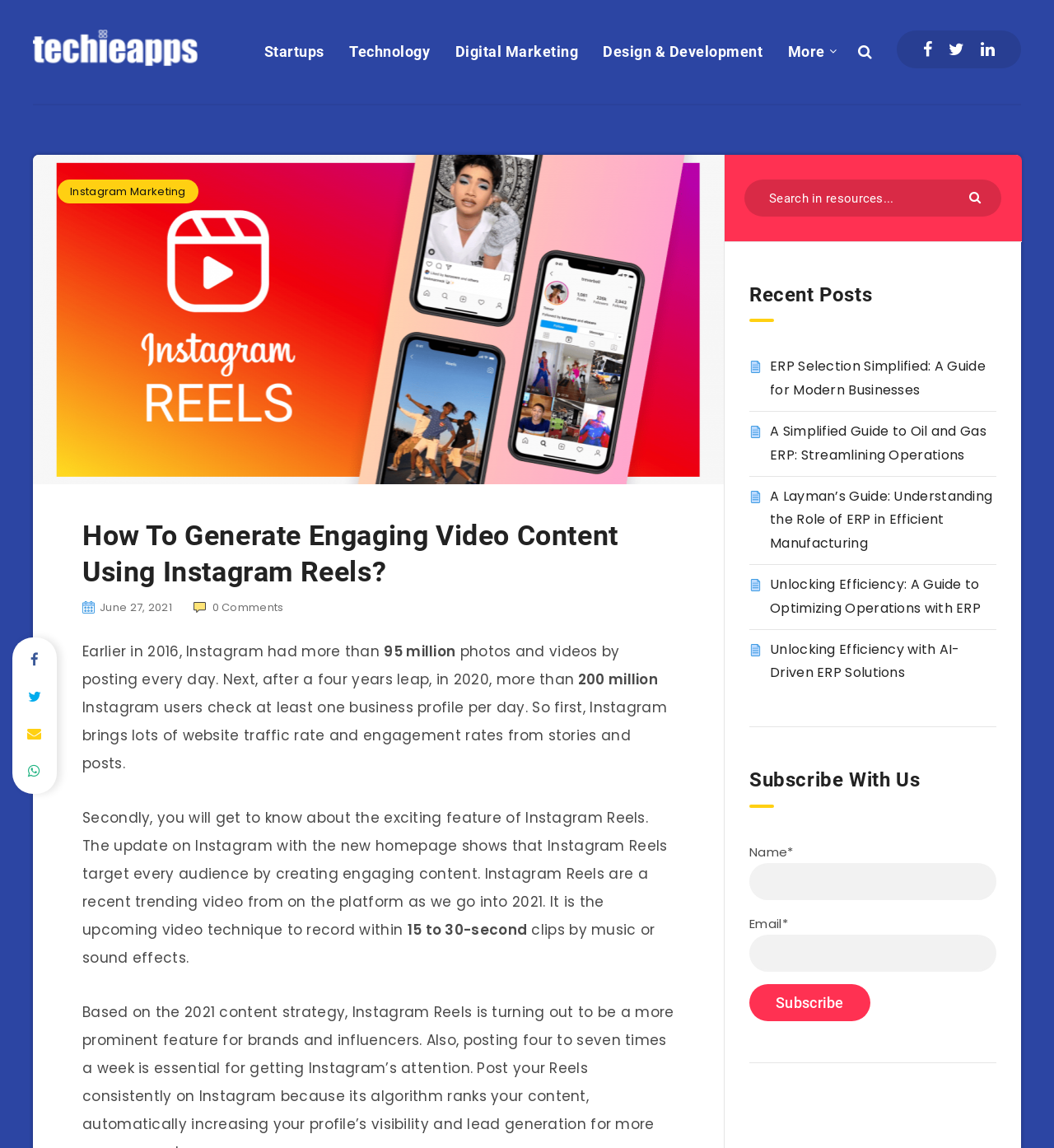Could you locate the bounding box coordinates for the section that should be clicked to accomplish this task: "Read the article about ERP Selection Simplified".

[0.73, 0.311, 0.935, 0.348]